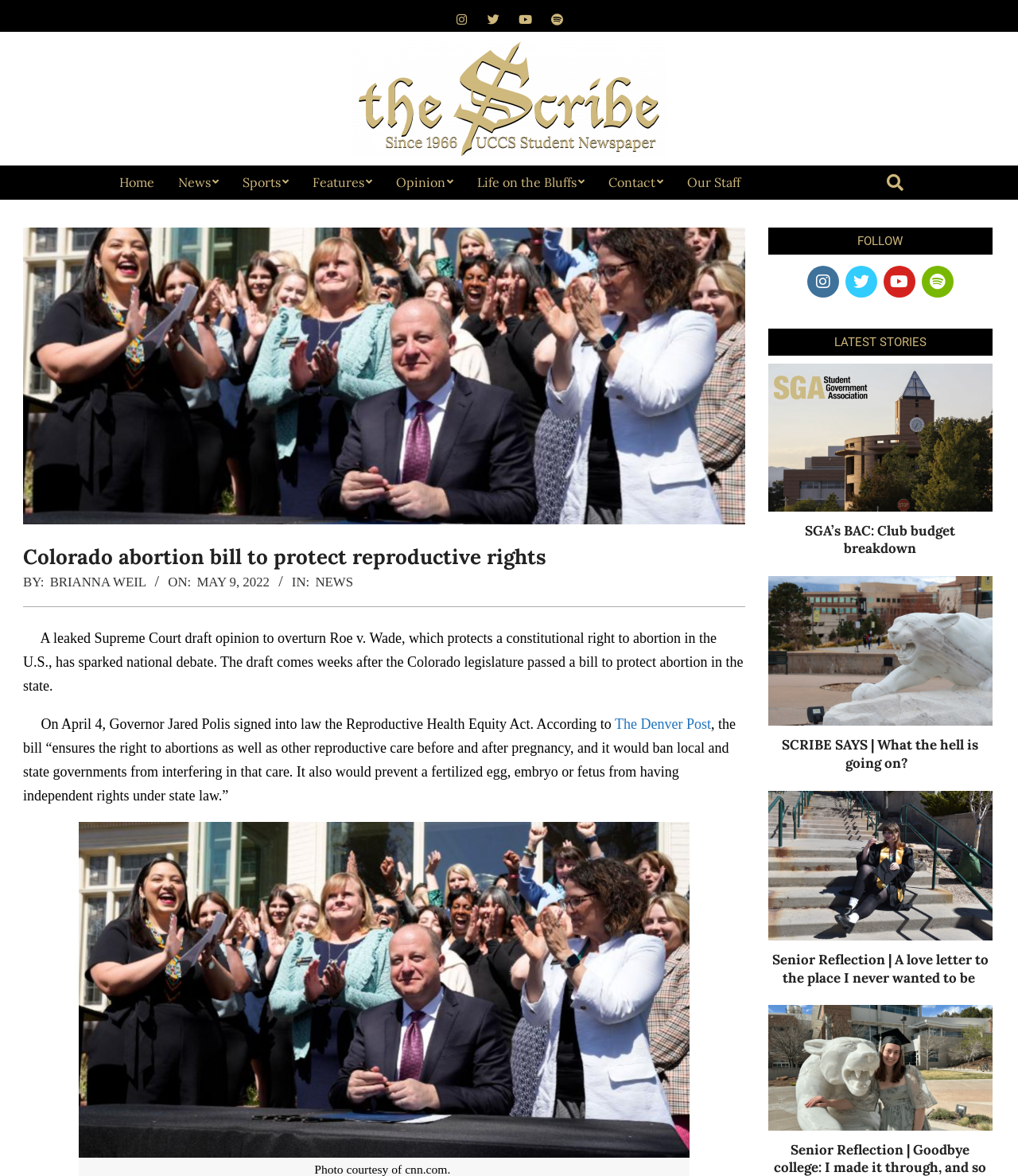Give a concise answer of one word or phrase to the question: 
Who signed the Reproductive Health Equity Act?

Governor Jared Polis